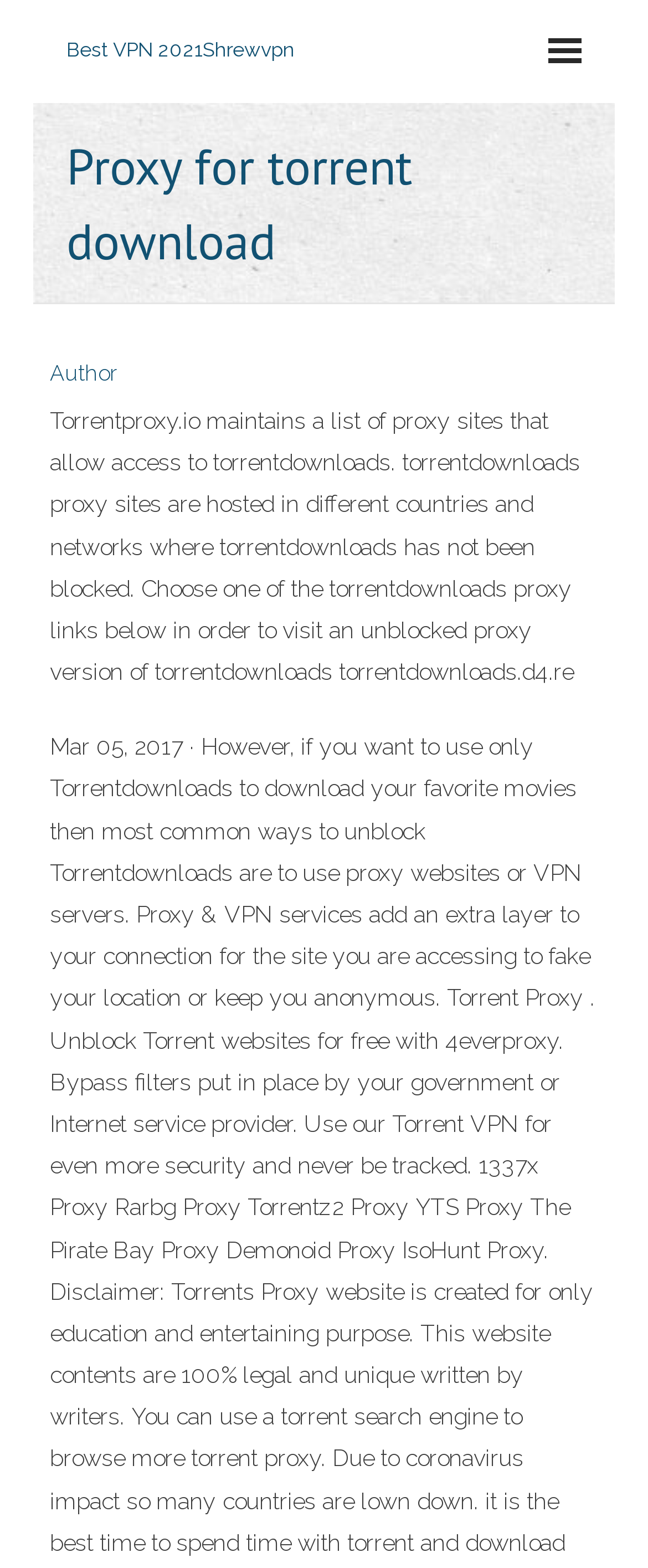What is the relationship between Shrewvpn and VPN 2021?
Based on the screenshot, give a detailed explanation to answer the question.

The link 'Best VPN 2021Shrewvpn' suggests that Shrewvpn is one of the best VPNs in 2021, implying a relationship between the two.